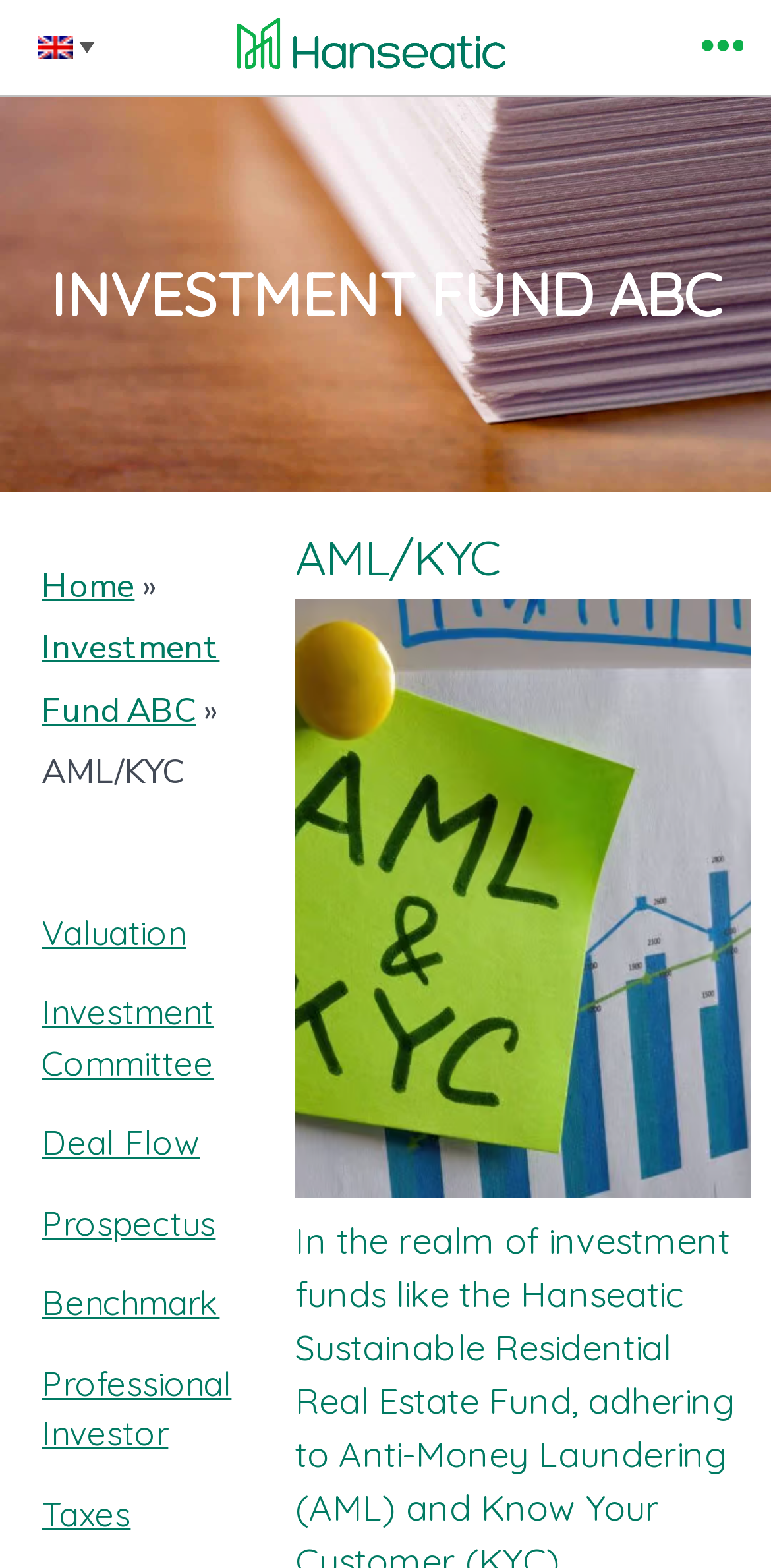What are the different sections available on the webpage?
Refer to the image and provide a one-word or short phrase answer.

Home, Investment Fund ABC, AML/KYC, etc.